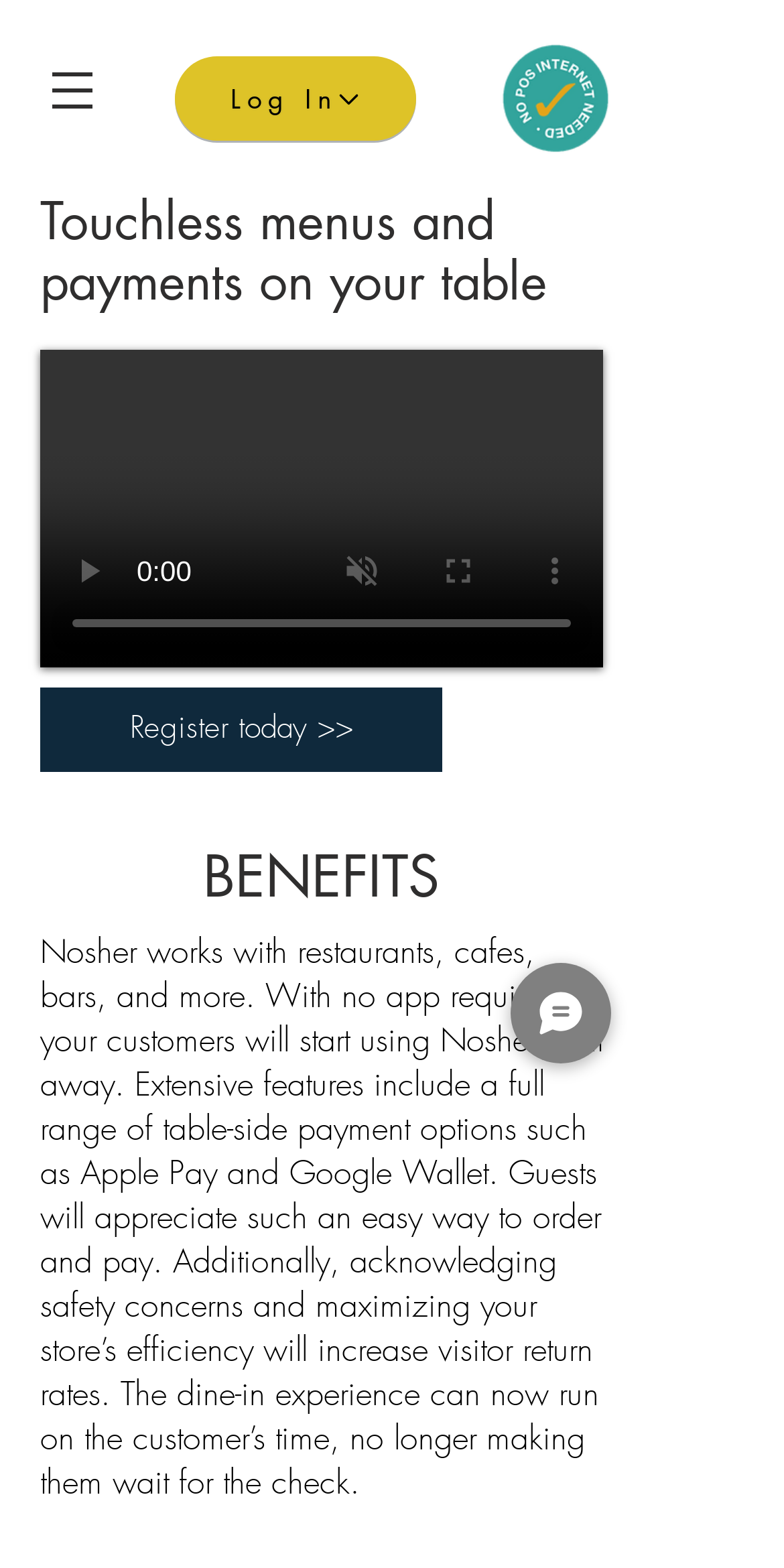Predict the bounding box of the UI element based on this description: "Log In".

[0.223, 0.036, 0.531, 0.09]